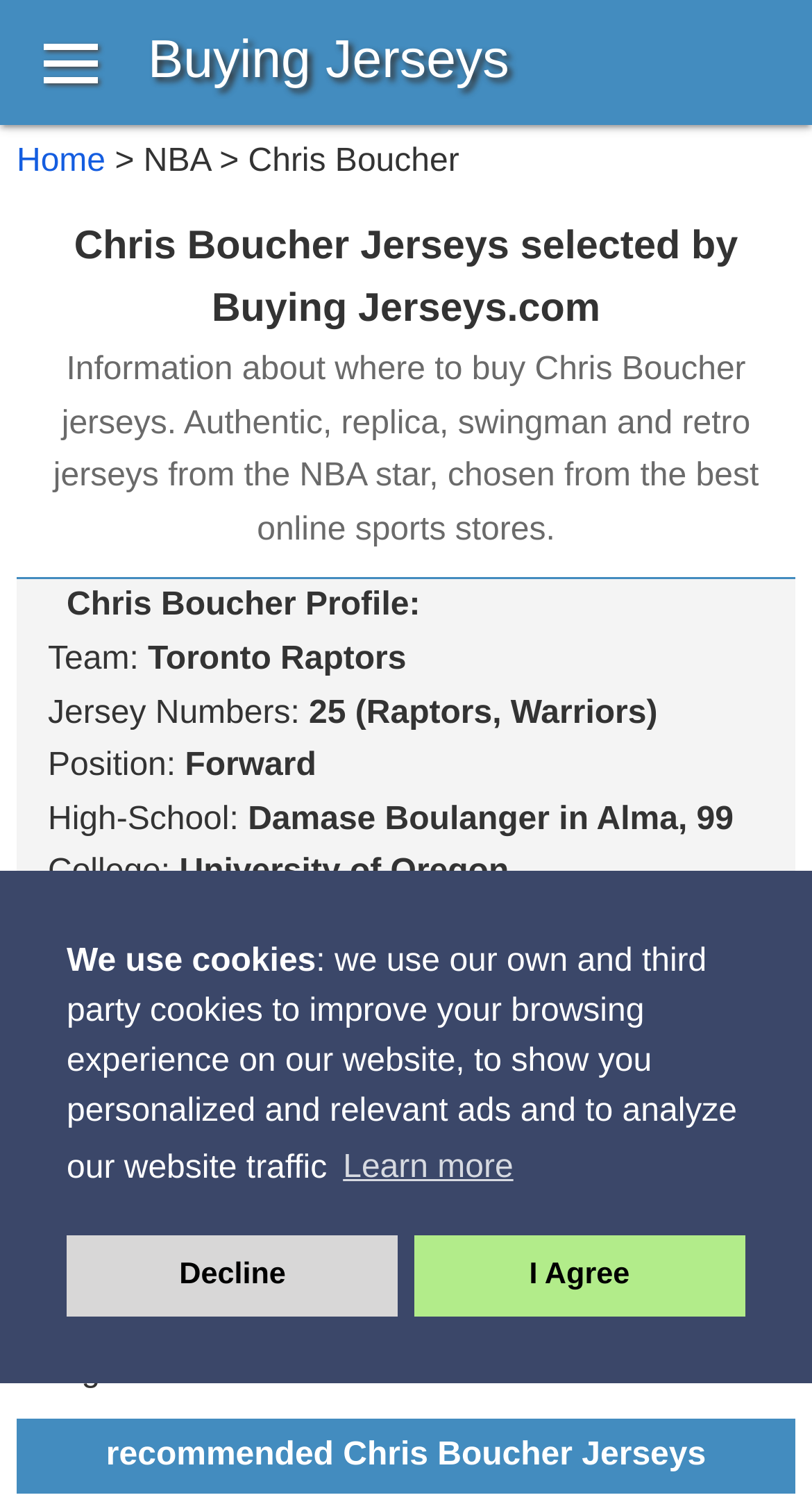Provide the bounding box coordinates of the HTML element described by the text: "Learn more". The coordinates should be in the format [left, top, right, bottom] with values between 0 and 1.

[0.414, 0.753, 0.64, 0.795]